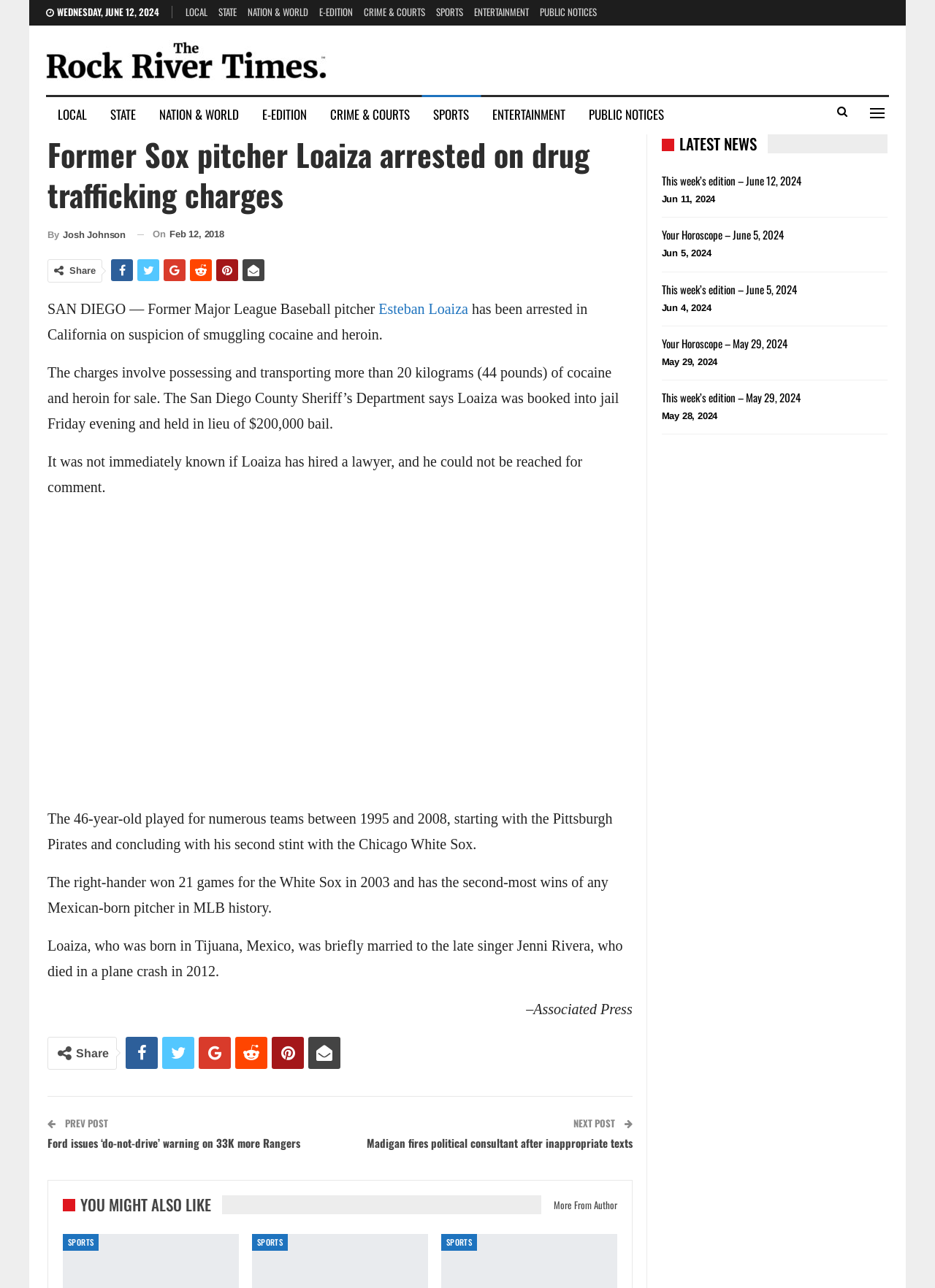Please identify the coordinates of the bounding box that should be clicked to fulfill this instruction: "Check the latest news".

[0.726, 0.103, 0.809, 0.12]